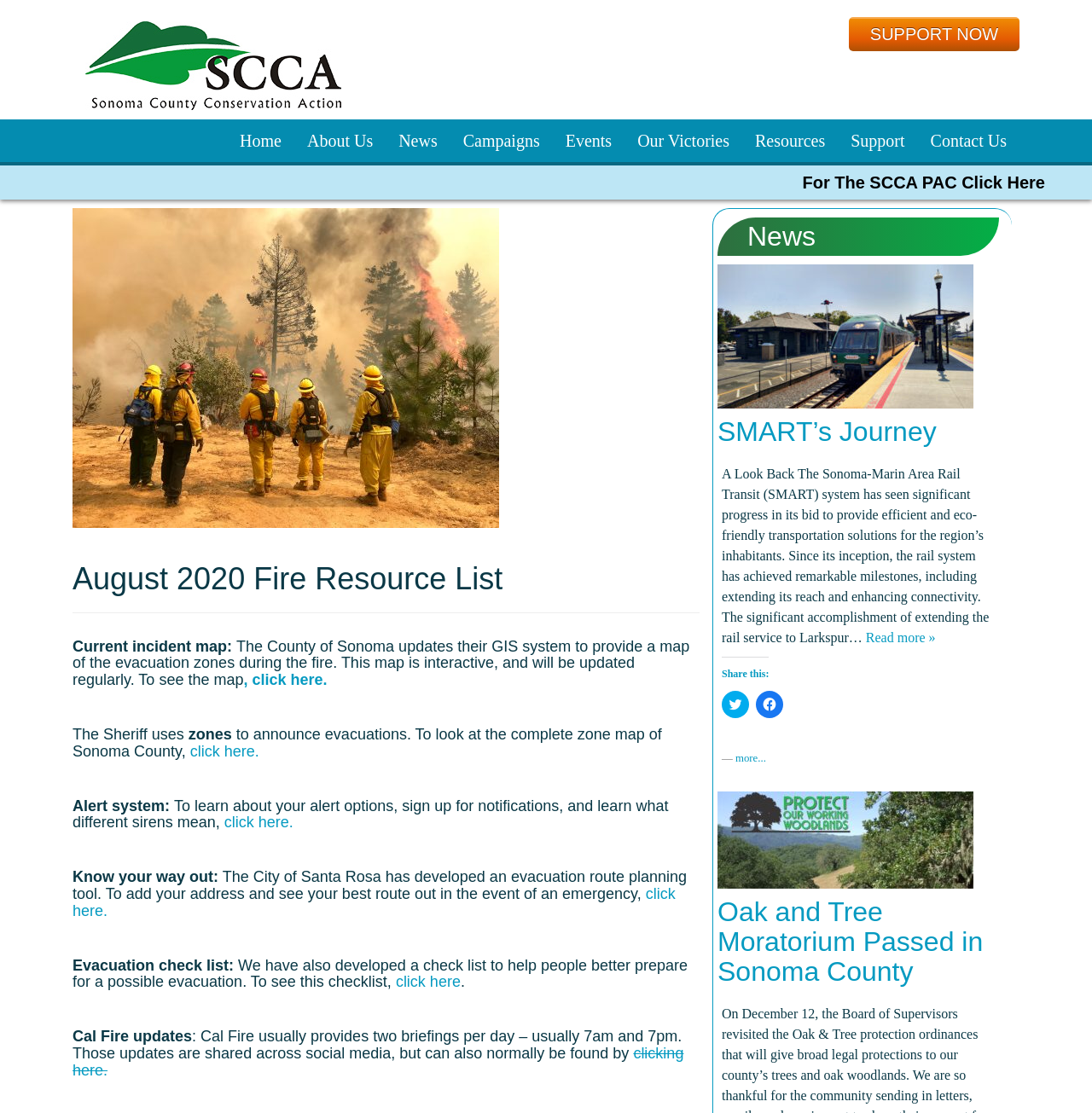Please provide a comprehensive answer to the question based on the screenshot: What is the purpose of the evacuation check list?

I found the answer by reading the heading 'Evacuation check list: We have also developed a check list to help people better prepare for a possible evacuation.' which explains the purpose of the evacuation check list.